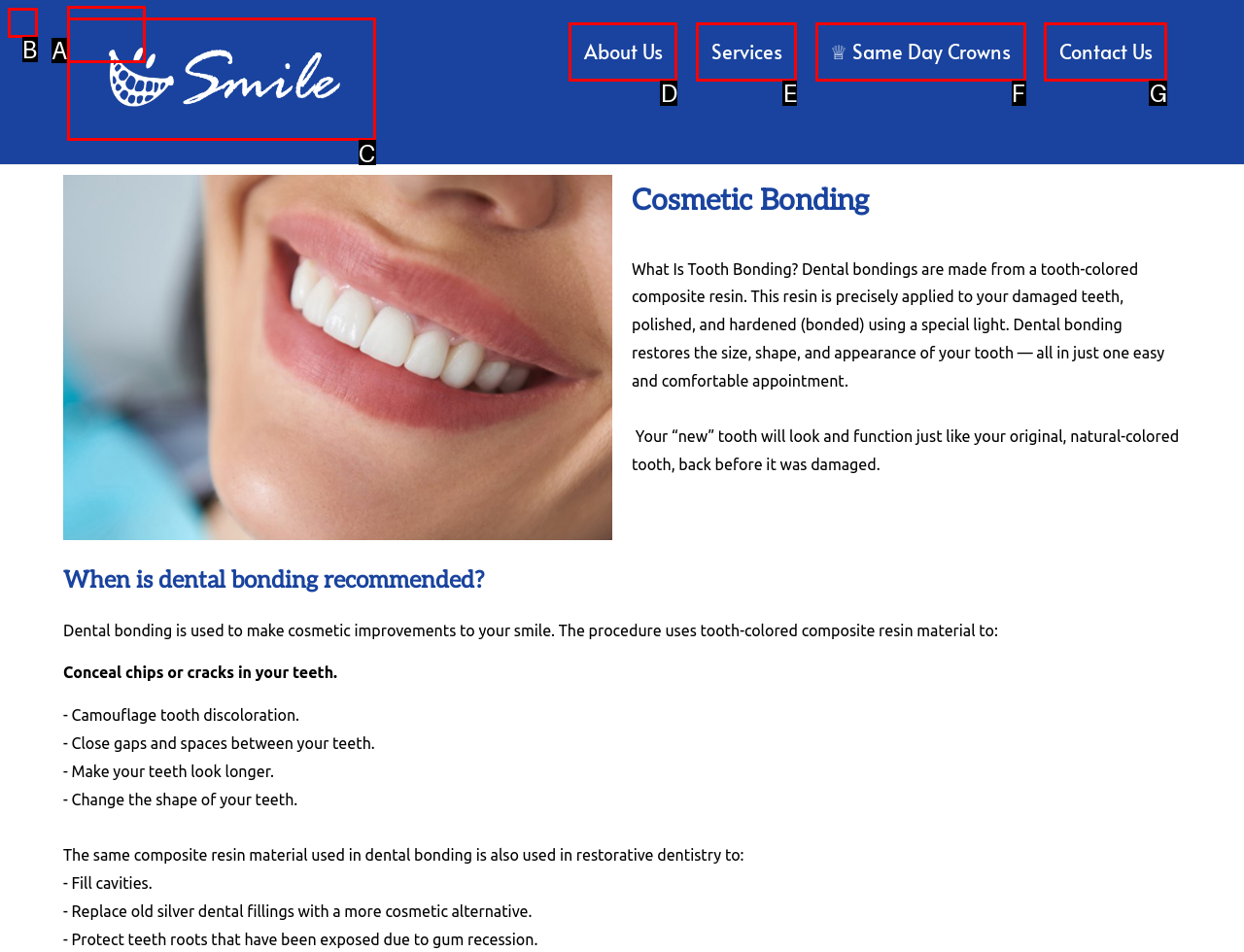What letter corresponds to the UI element described here: About us
Reply with the letter from the options provided.

D